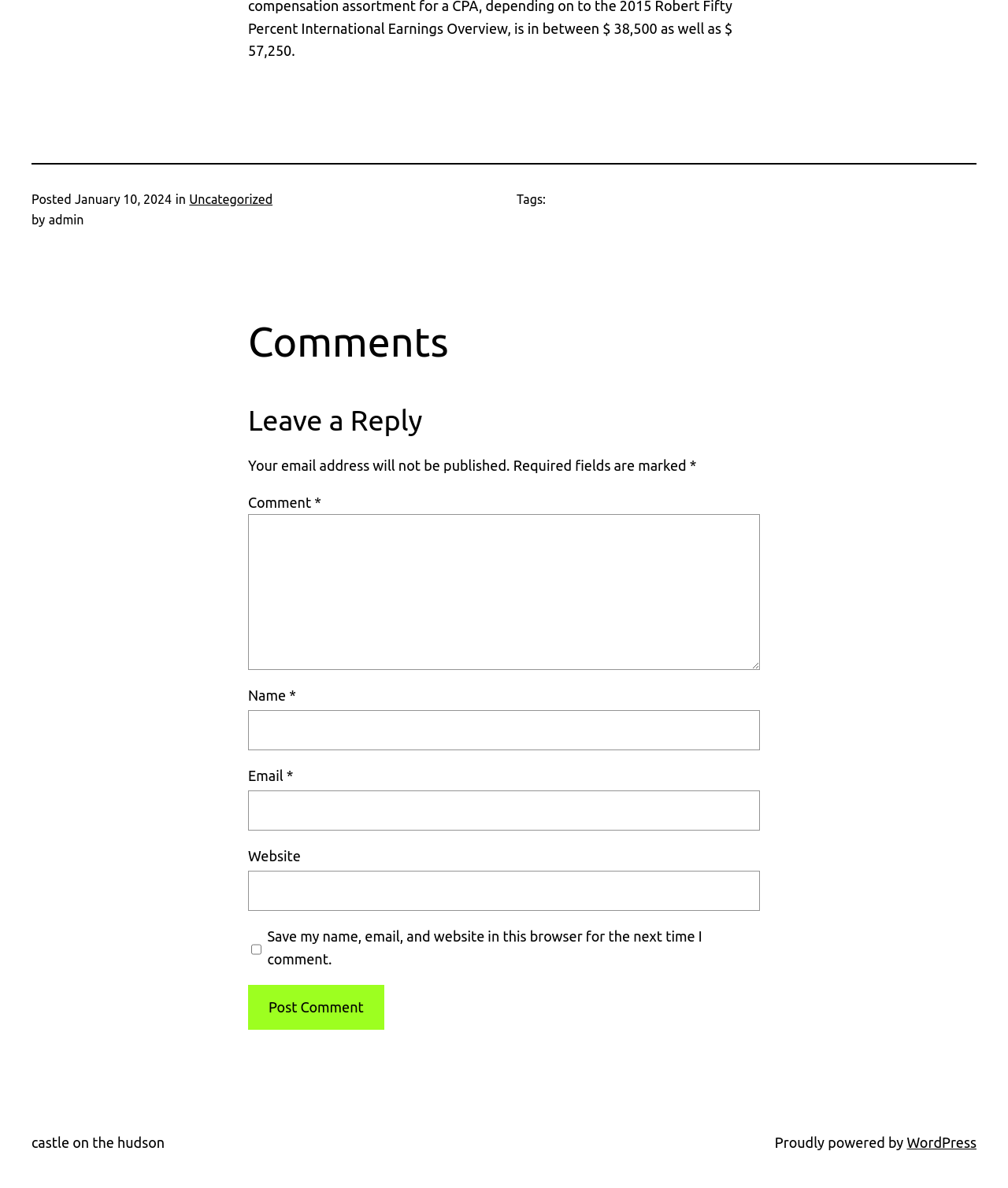Please identify the bounding box coordinates of the area I need to click to accomplish the following instruction: "Visit the Uncategorized category".

[0.188, 0.162, 0.27, 0.174]